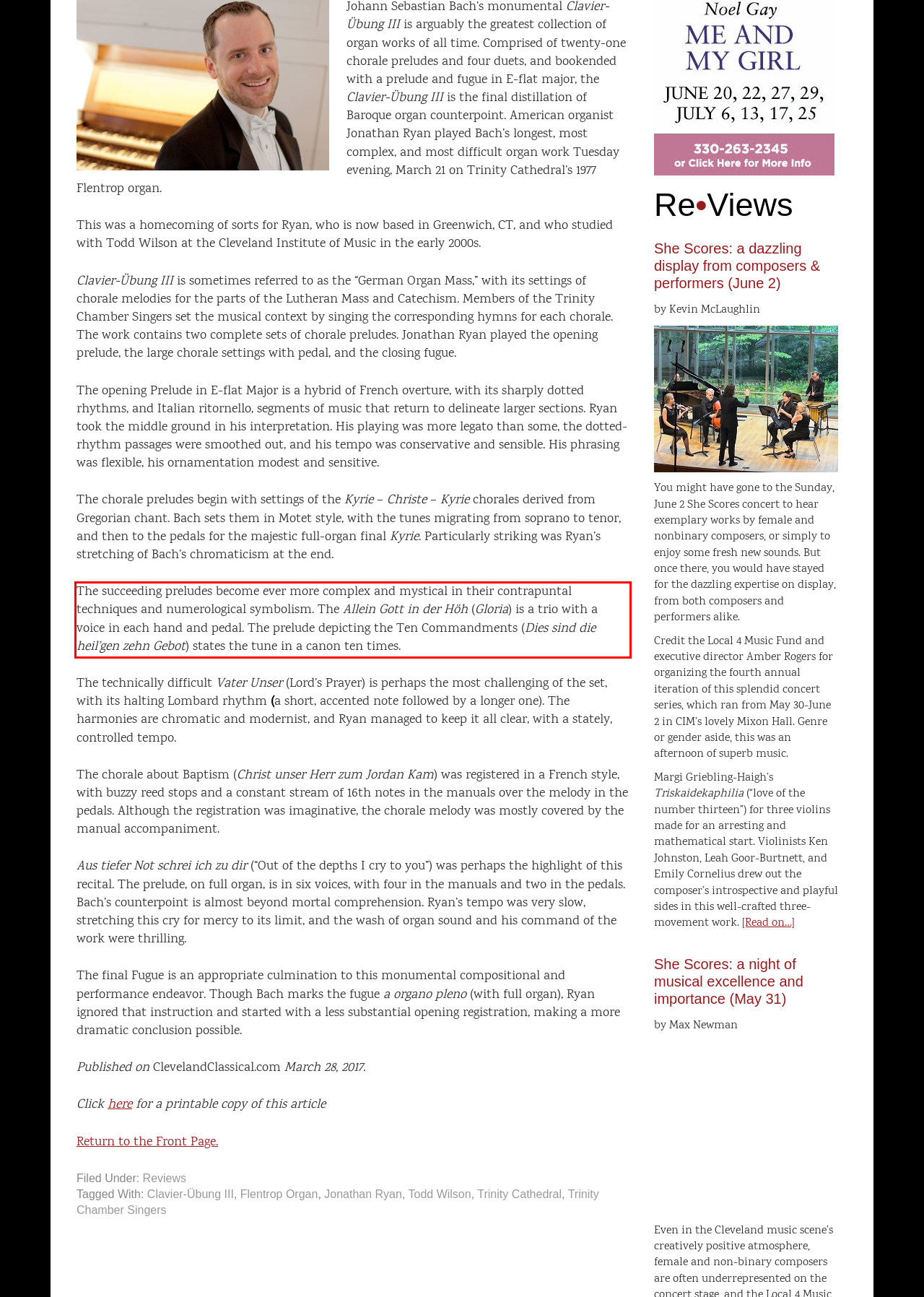With the provided screenshot of a webpage, locate the red bounding box and perform OCR to extract the text content inside it.

The succeeding preludes become ever more complex and mystical in their contrapuntal techniques and numerological symbolism. The Allein Gott in der Höh (Gloria) is a trio with a voice in each hand and pedal. The prelude depicting the Ten Commandments (Dies sind die heil’gen zehn Gebot) states the tune in a canon ten times.